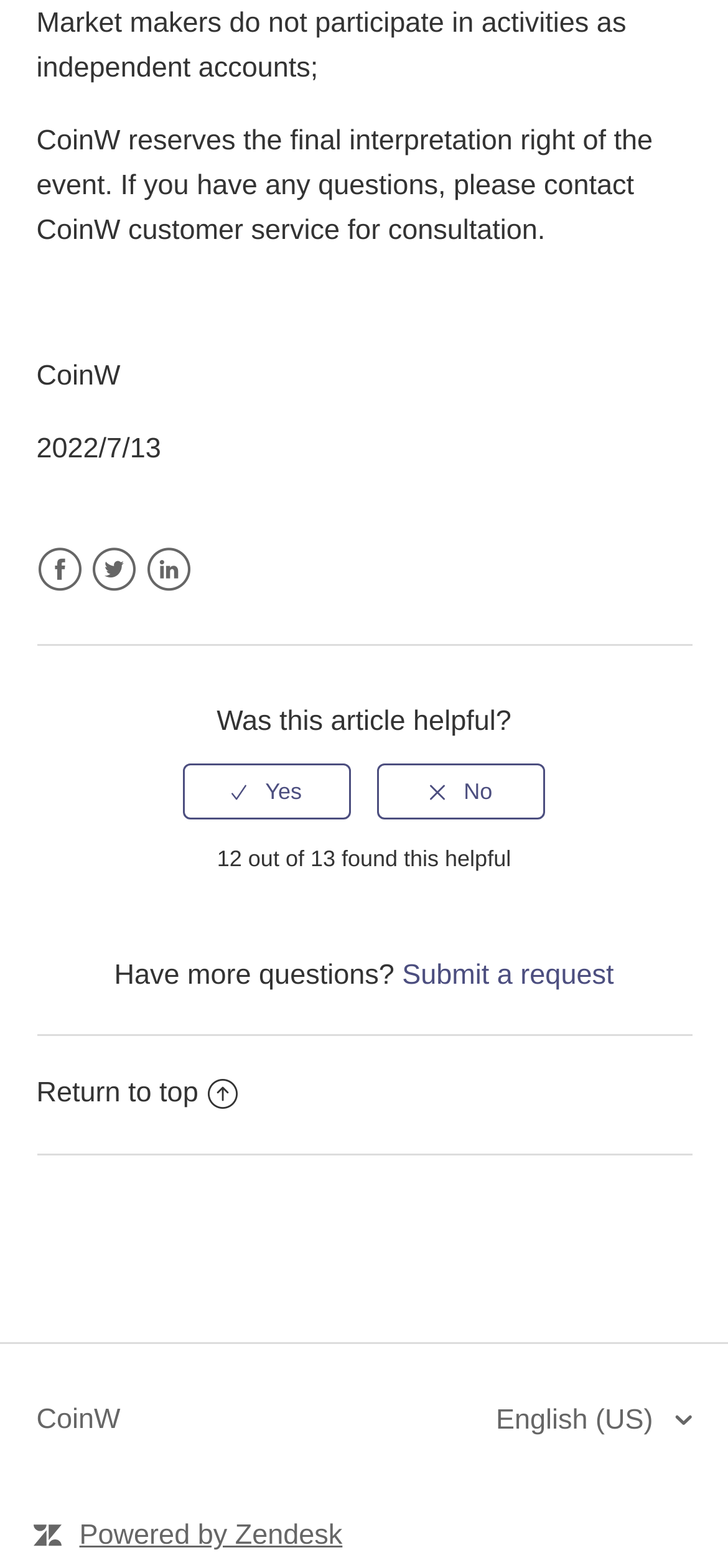Find the bounding box of the element with the following description: "title="No"". The coordinates must be four float numbers between 0 and 1, formatted as [left, top, right, bottom].

[0.518, 0.487, 0.749, 0.523]